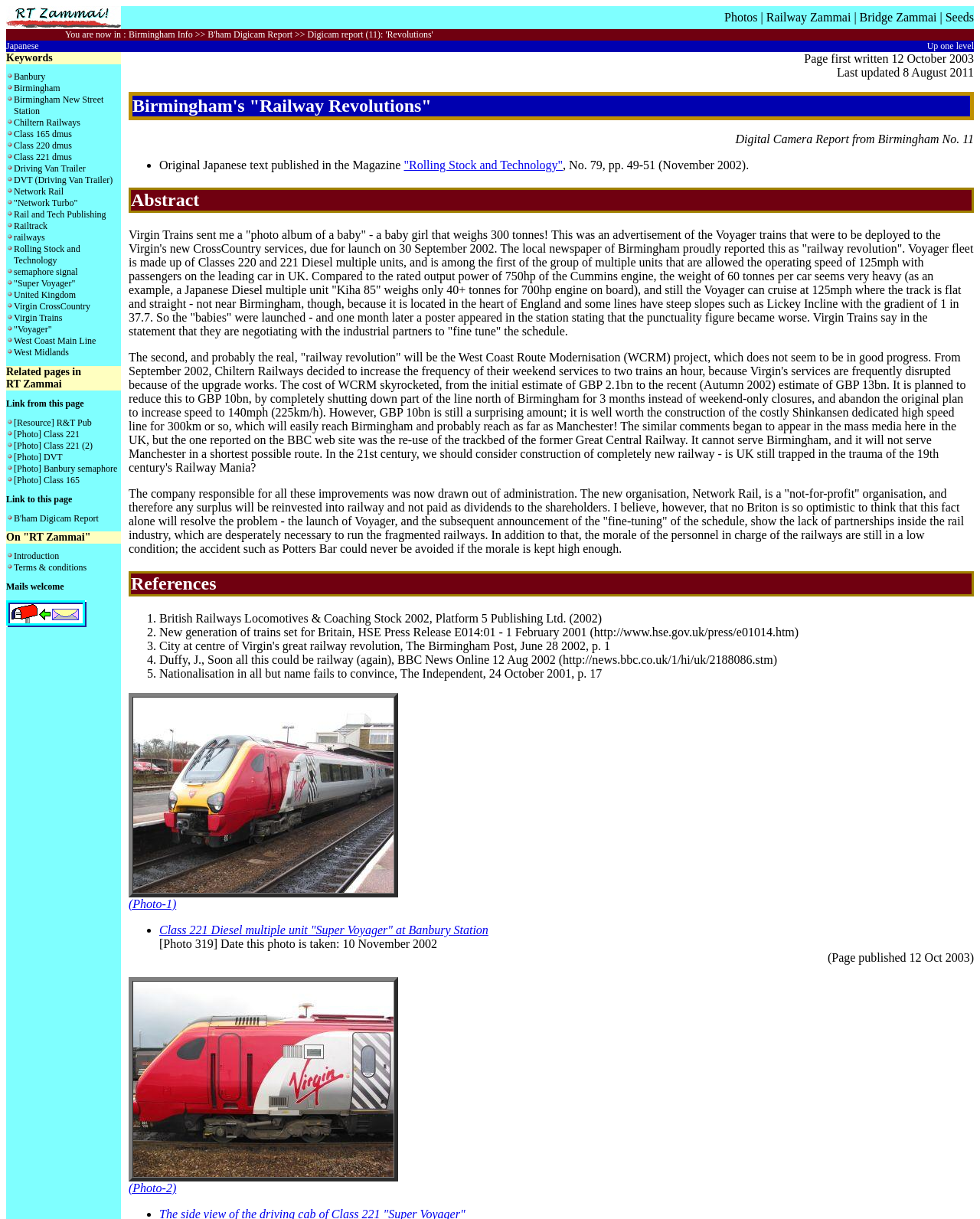What are the categories in the 'Keywords' table?
Examine the screenshot and reply with a single word or phrase.

Banbury, Birmingham, etc.